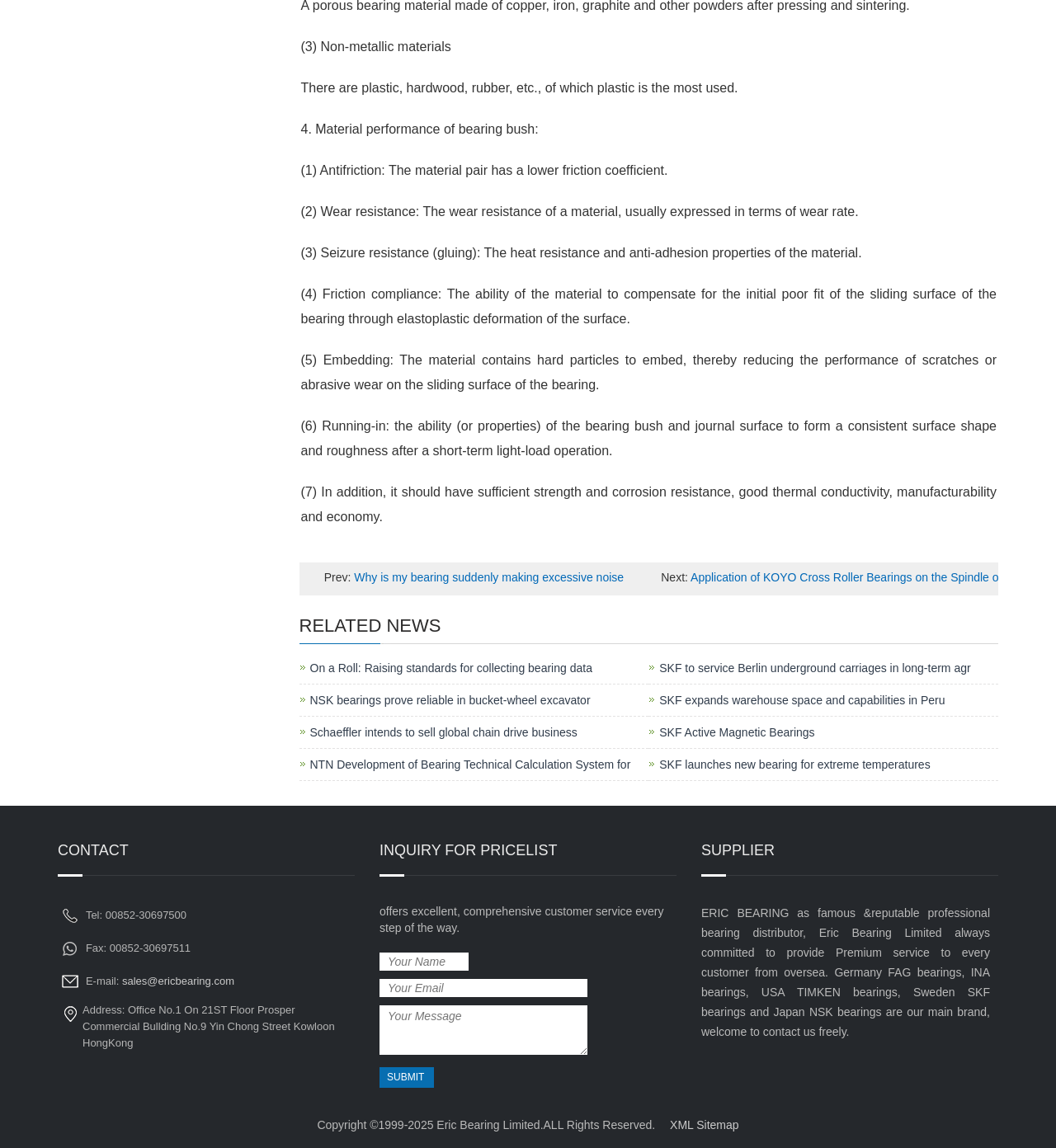Provide the bounding box coordinates of the area you need to click to execute the following instruction: "Click on the 'XML Sitemap' link".

[0.631, 0.974, 0.7, 0.986]